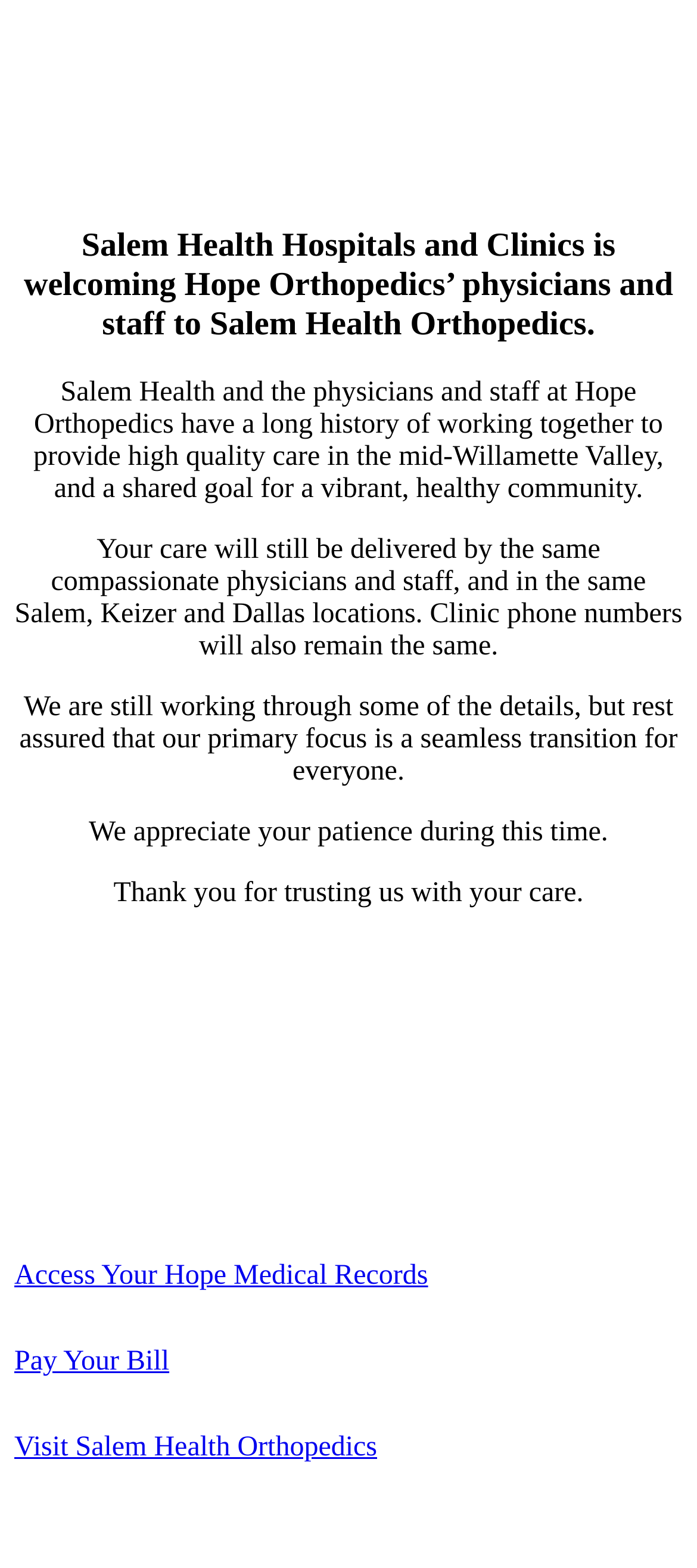What can I access through the link?
Look at the screenshot and respond with a single word or phrase.

Hope Medical Records